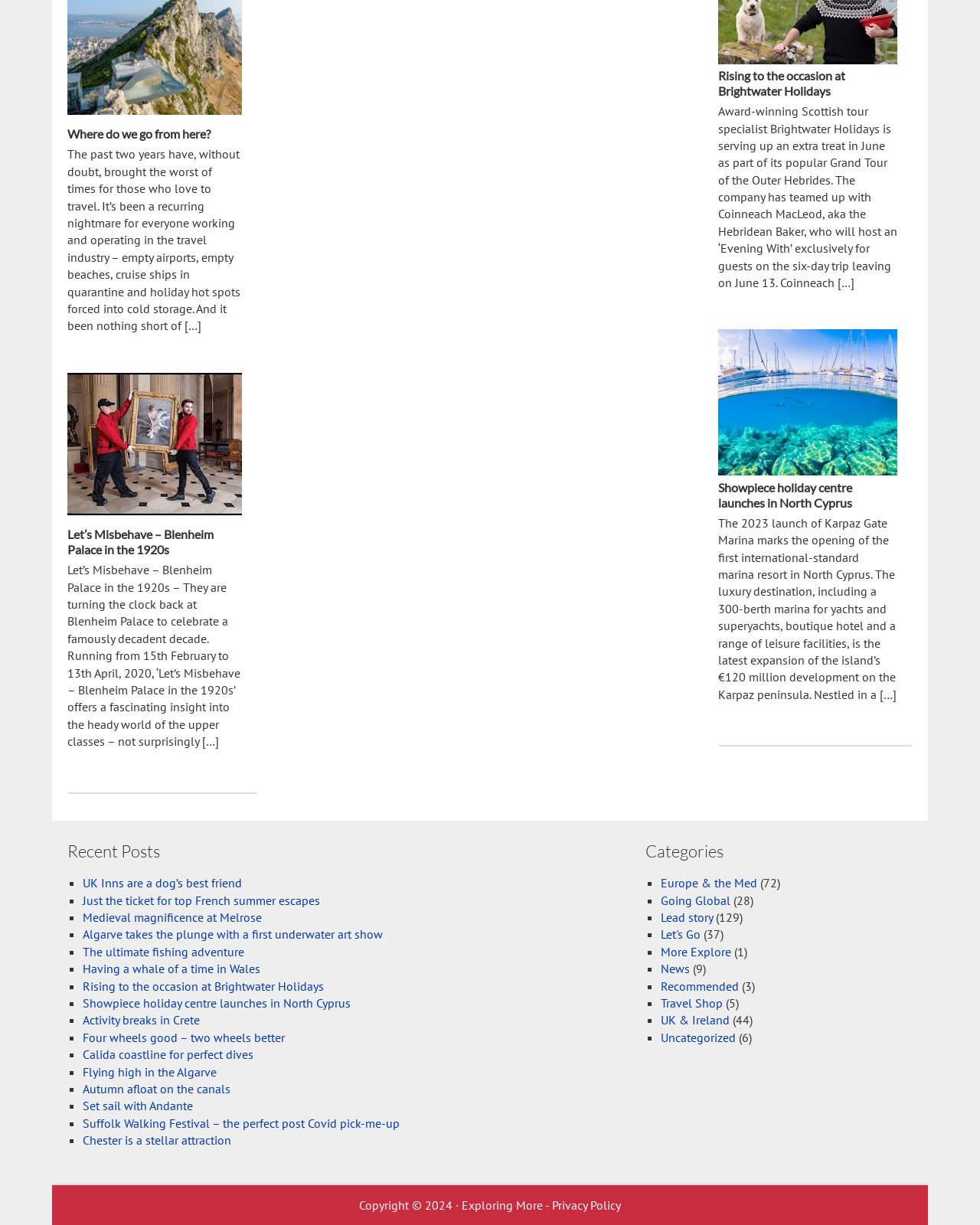Identify the bounding box for the element characterized by the following description: "More Explore".

[0.674, 0.771, 0.746, 0.783]